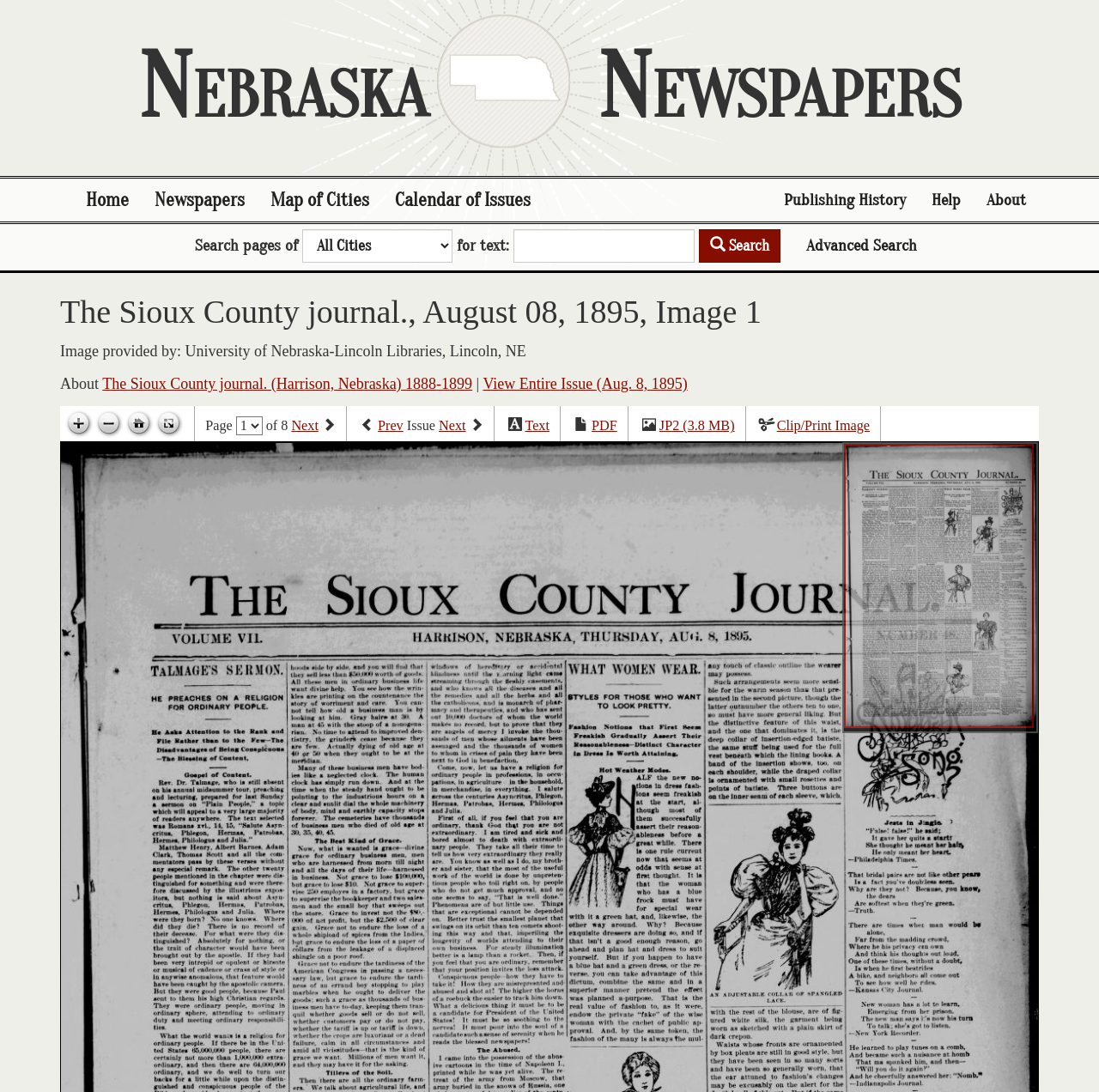Please provide a comprehensive answer to the question based on the screenshot: What is the name of the newspaper?

I found the answer by looking at the heading element that says 'The Sioux County journal., August 08, 1895, Image 1' and extracting the newspaper name from it.